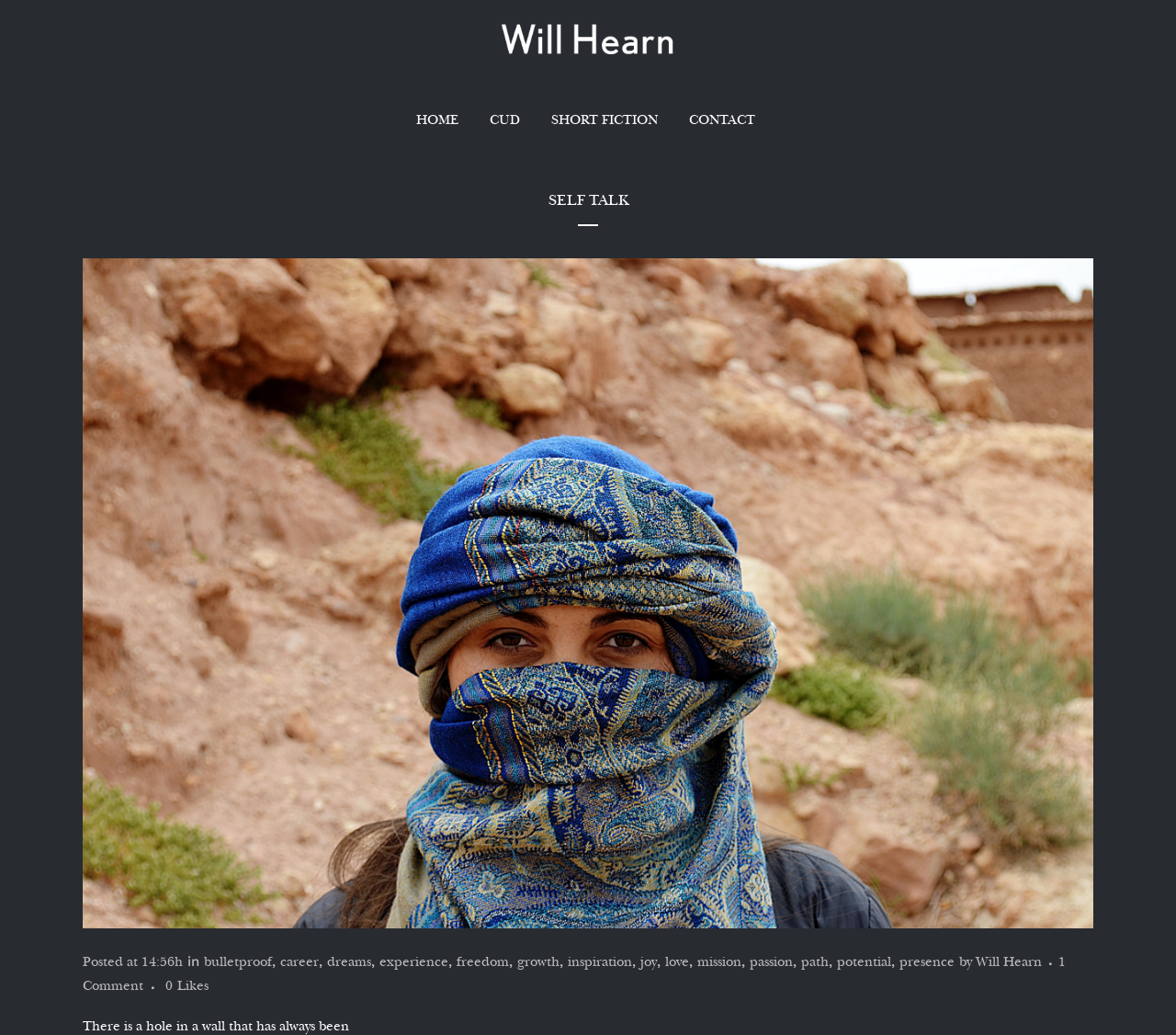Can you find the bounding box coordinates of the area I should click to execute the following instruction: "Read the article titled SELF TALK"?

[0.07, 0.183, 0.93, 0.204]